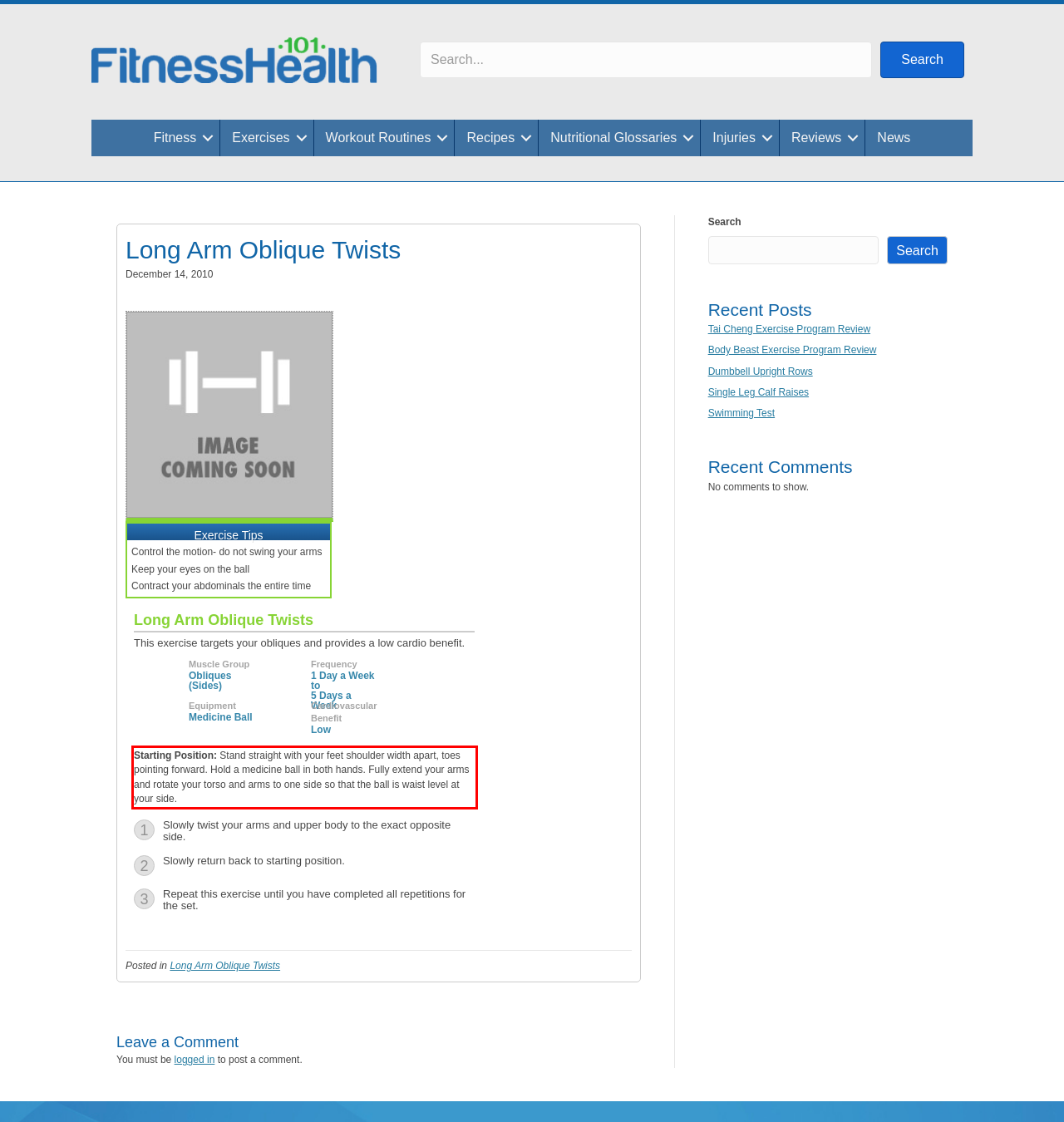Please use OCR to extract the text content from the red bounding box in the provided webpage screenshot.

Starting Position: Stand straight with your feet shoulder width apart, toes pointing forward. Hold a medicine ball in both hands. Fully extend your arms and rotate your torso and arms to one side so that the ball is waist level at your side.